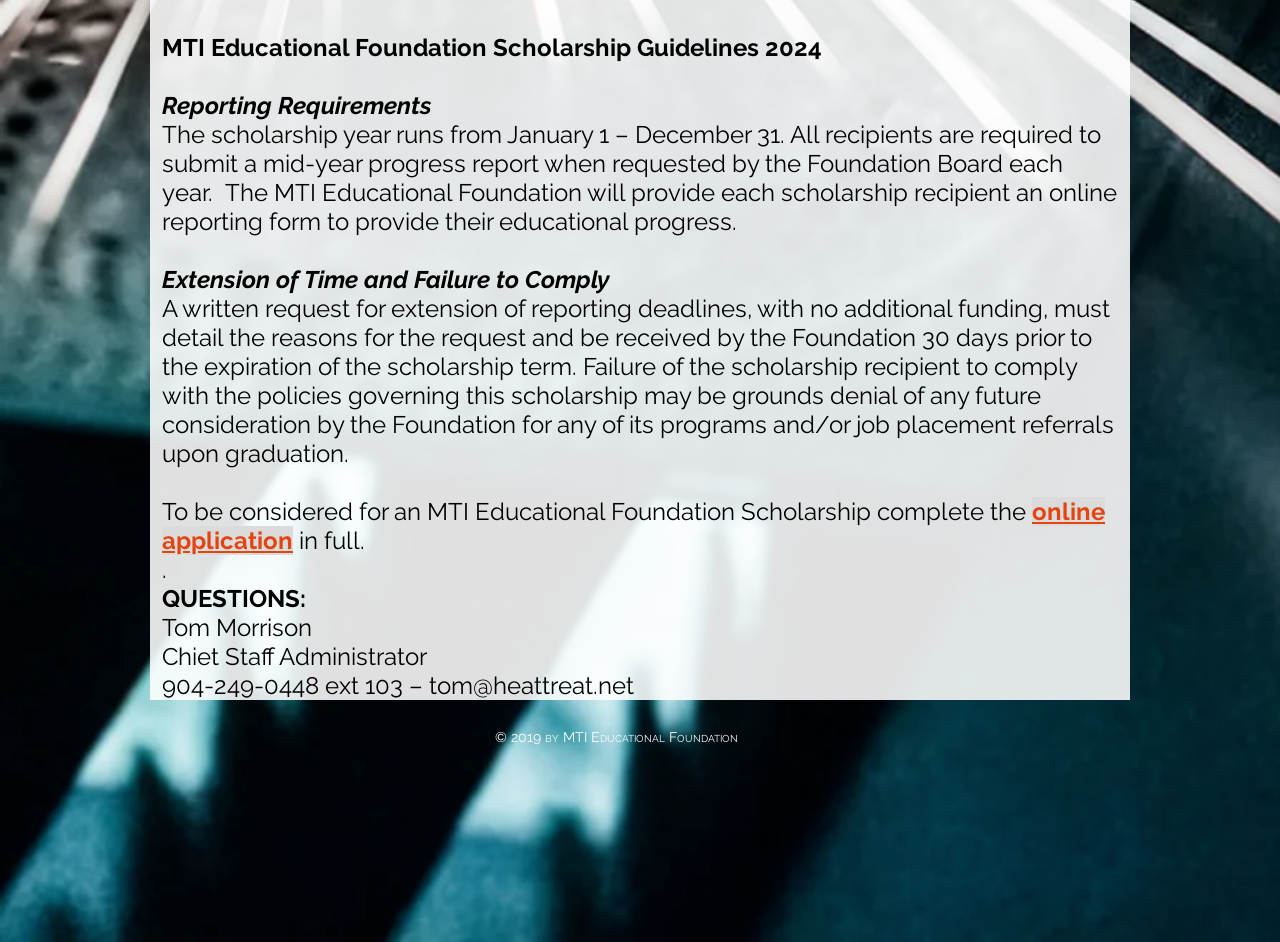Answer the question below using just one word or a short phrase: 
What is required to be submitted by scholarship recipients?

mid-year progress report